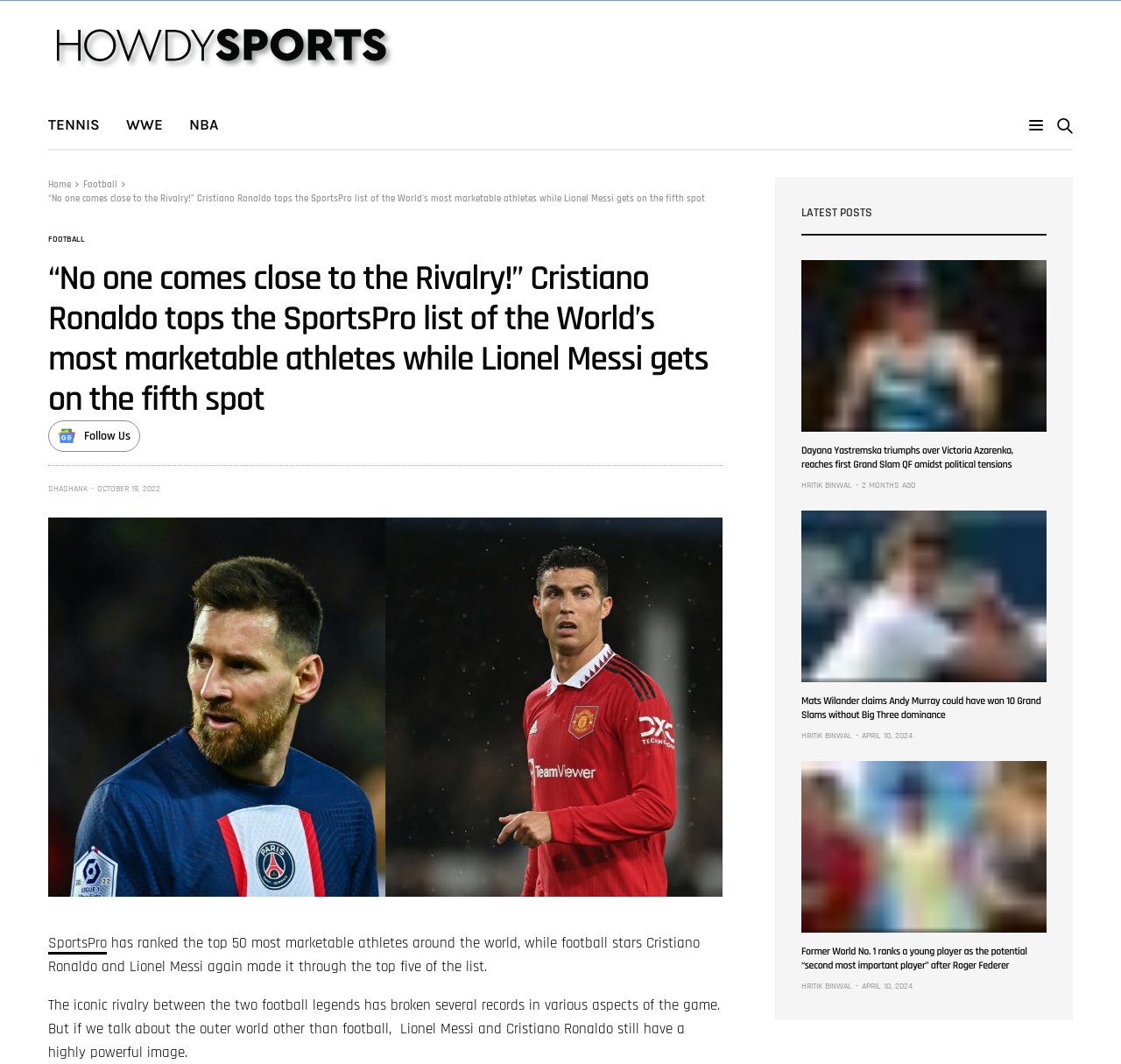Please specify the bounding box coordinates for the clickable region that will help you carry out the instruction: "View the image of Cristiano Ronaldo and Lionel Messi".

[0.043, 0.486, 0.645, 0.843]